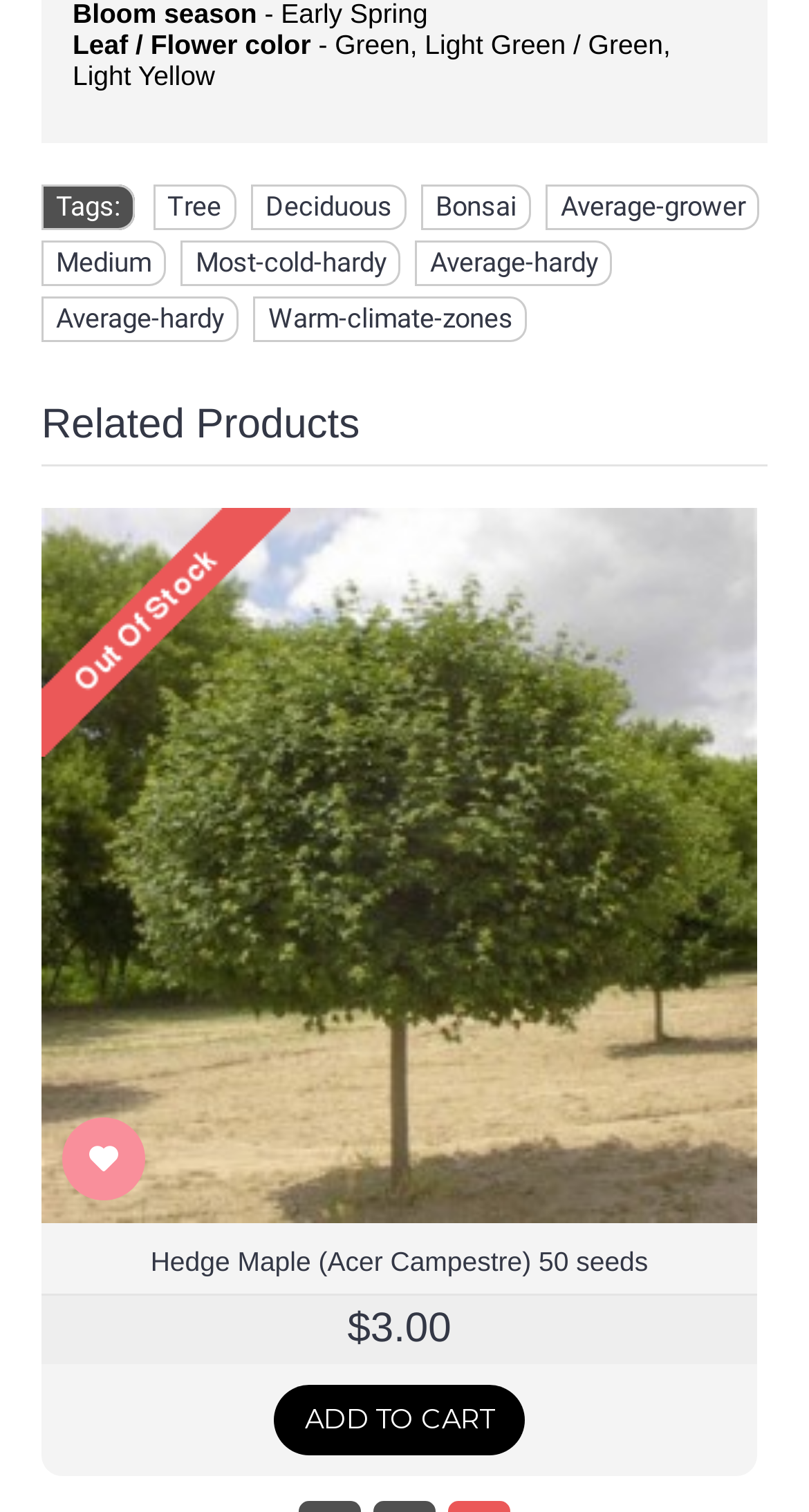Give a succinct answer to this question in a single word or phrase: 
How many tags are there?

5